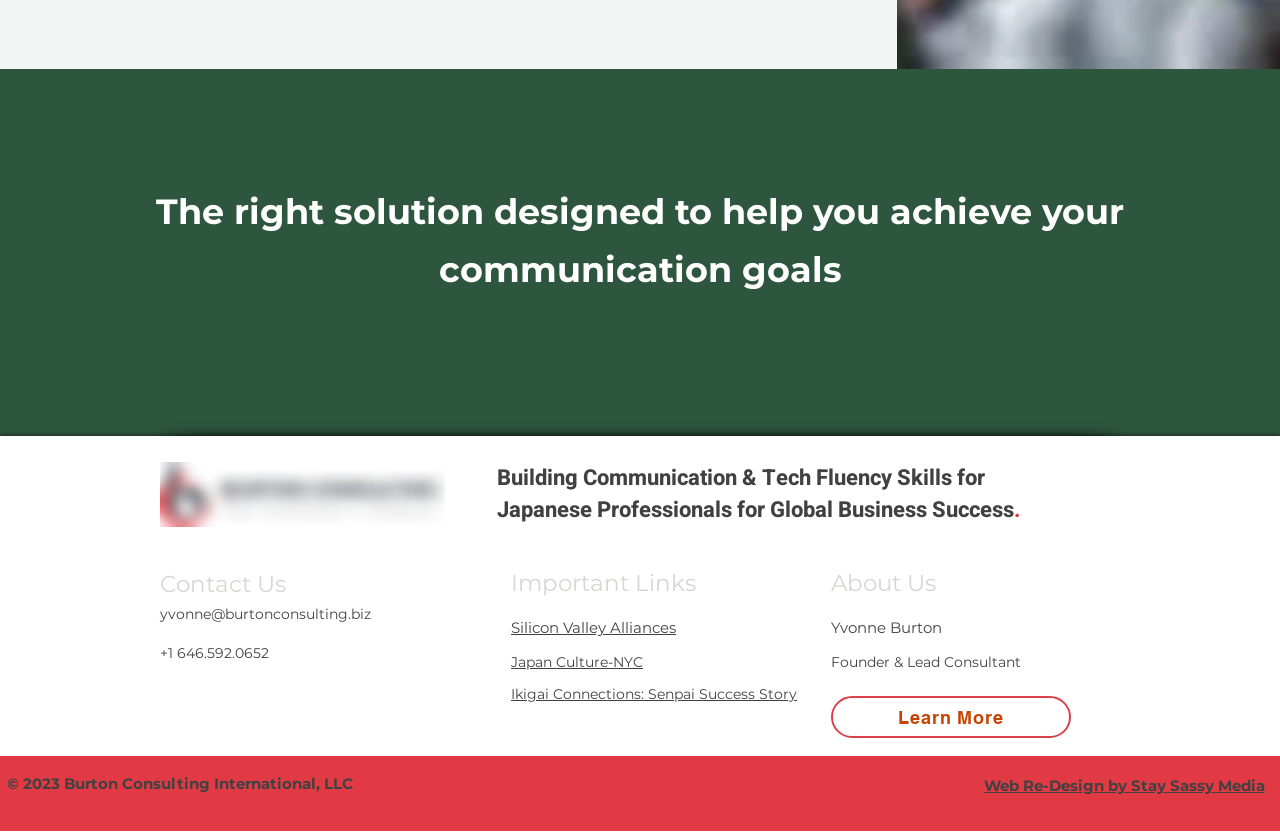Could you indicate the bounding box coordinates of the region to click in order to complete this instruction: "Check important links".

[0.399, 0.684, 0.544, 0.718]